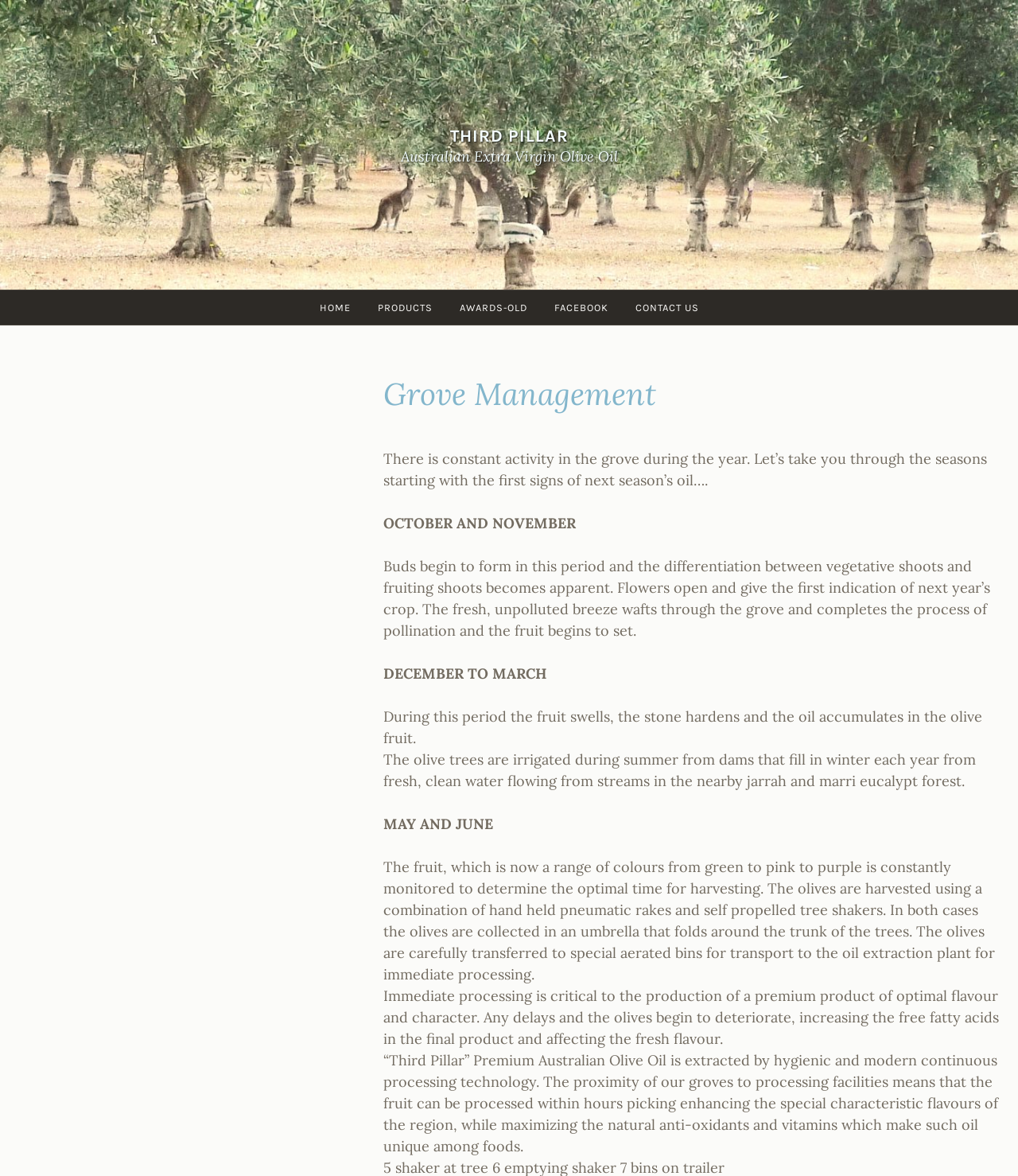What is the name of the olive oil?
Offer a detailed and exhaustive answer to the question.

The name of the olive oil is mentioned in the heading 'THIRD PILLAR' and also in the text '“Third Pillar” Premium Australian Olive Oil is extracted by hygienic and modern continuous processing technology.'